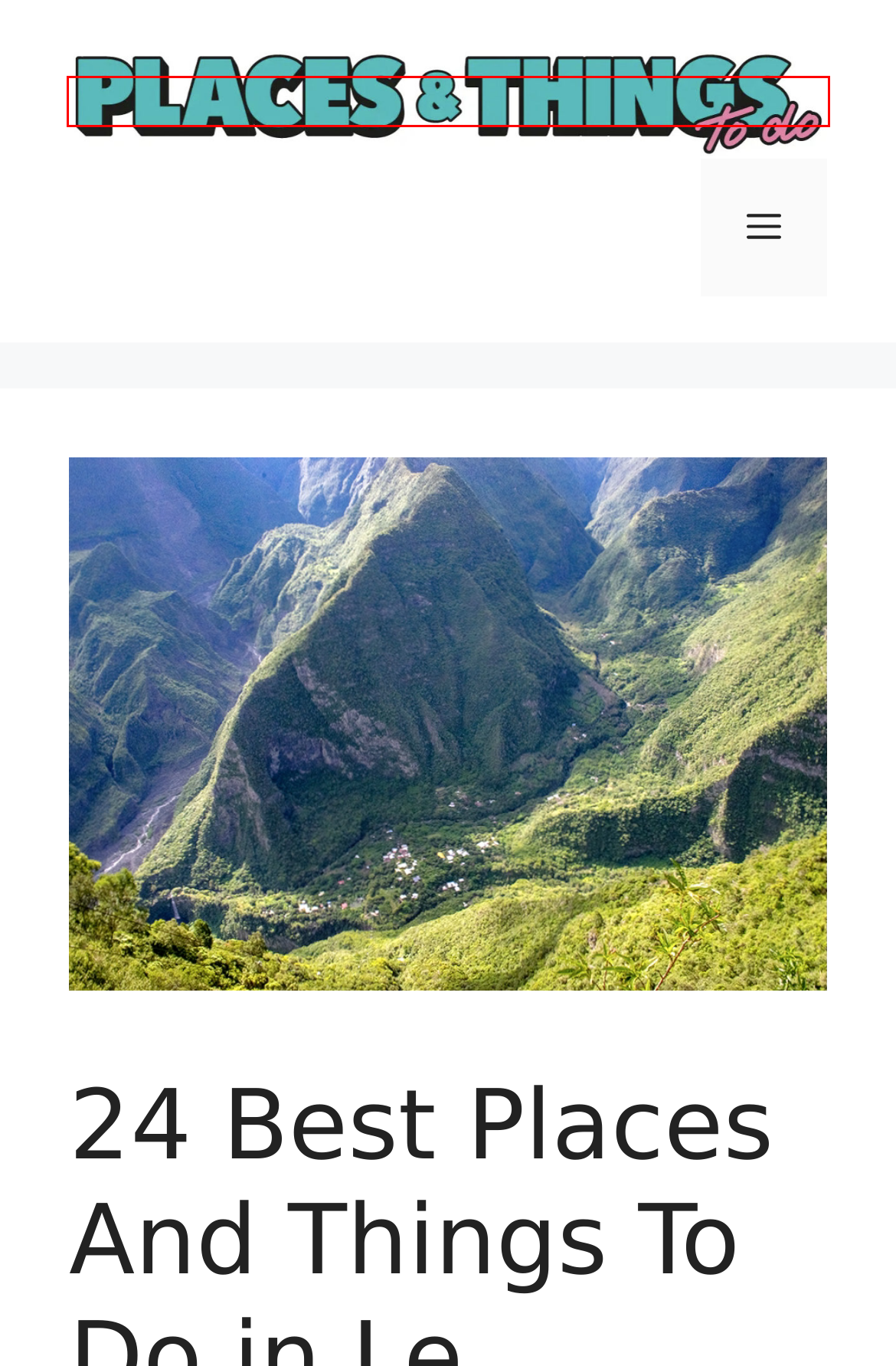Examine the screenshot of a webpage with a red bounding box around an element. Then, select the webpage description that best represents the new page after clicking the highlighted element. Here are the descriptions:
A. Visit La Rûˋunion- ûtang Salûˋ Beach - Beaches
B. Constance Mathieu – Places And Things To Do
C. 43 Best Places And Things To Do in Fort-de-France, France – Places And Things To Do
D. 25 Best Places And Things To Do in Rueil-Malmaison, France – Places And Things To Do
E. 45 Best Places And Things To Do in Cayenne, France – Places And Things To Do
F. 18 Best Places And Things To Do in Le Port, France – Places And Things To Do
G. 56 Best Places and Things To Do in Paris, France – Places And Things To Do
H. Places And Things To Do – Explore the world with insider tips from locals & experts

H